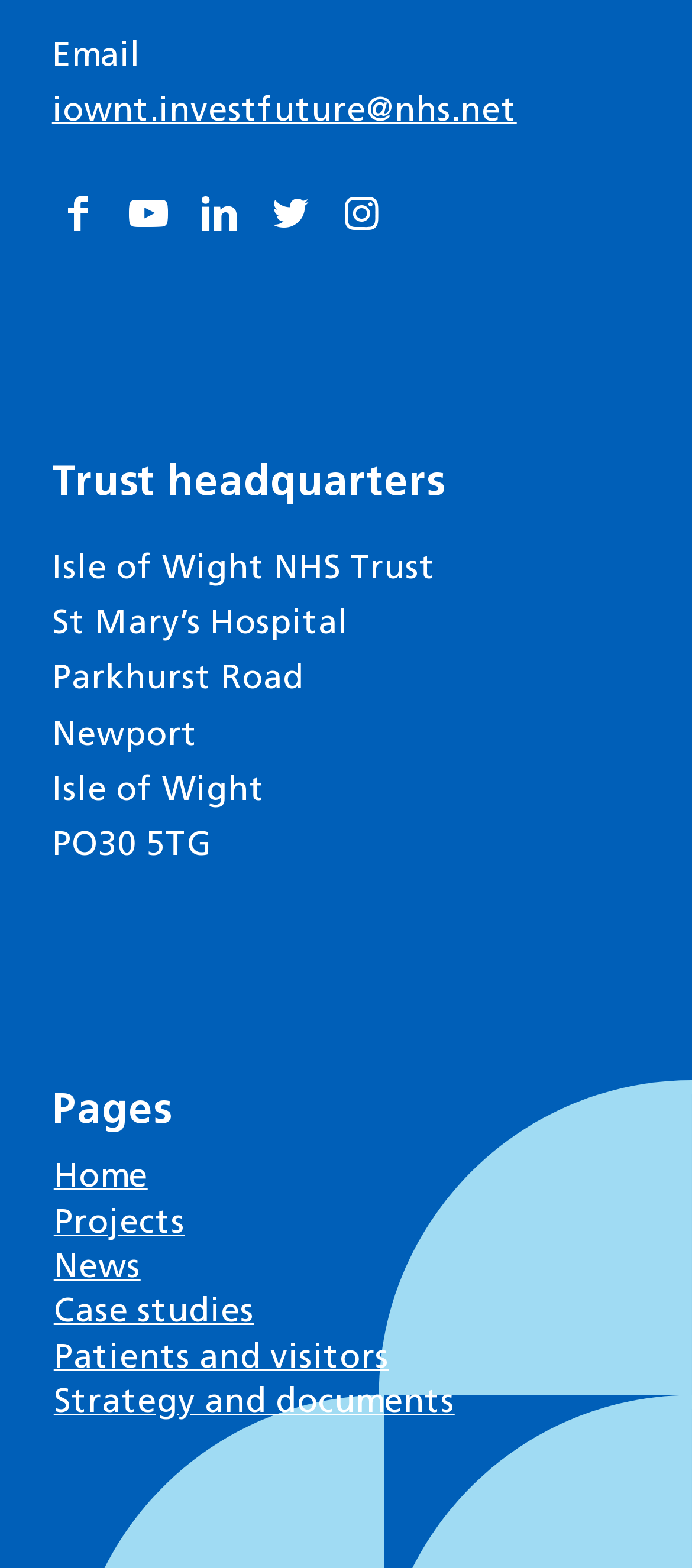What is the second page listed under 'Pages'?
Answer the question using a single word or phrase, according to the image.

Projects